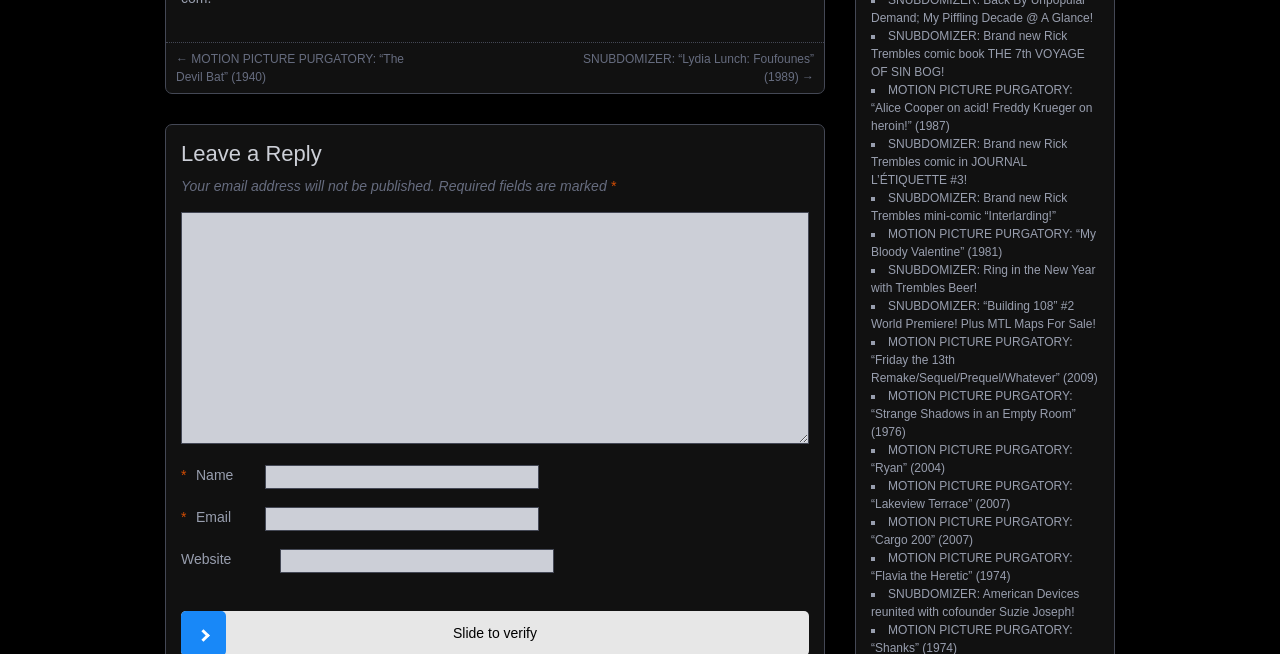Please determine the bounding box coordinates of the area that needs to be clicked to complete this task: 'Read the article 'What to say to someone with motor neurone disease''. The coordinates must be four float numbers between 0 and 1, formatted as [left, top, right, bottom].

None